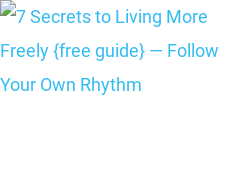What is the theme of the accompanying imagery?
By examining the image, provide a one-word or phrase answer.

freedom and self-exploration